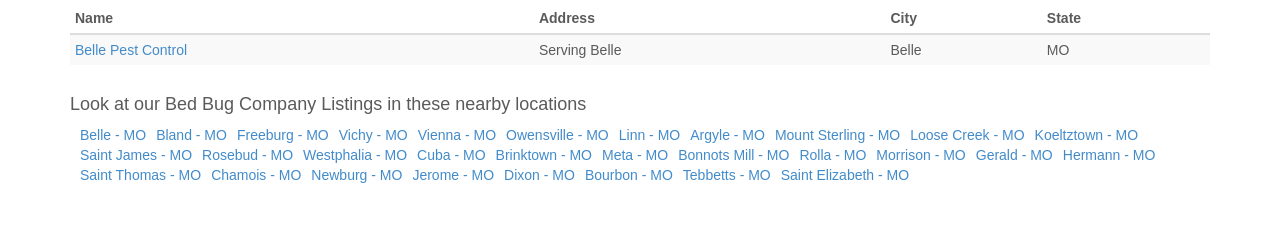Identify the bounding box coordinates of the clickable region necessary to fulfill the following instruction: "Click on the link to Belle Pest Control". The bounding box coordinates should be four float numbers between 0 and 1, i.e., [left, top, right, bottom].

[0.059, 0.187, 0.146, 0.258]